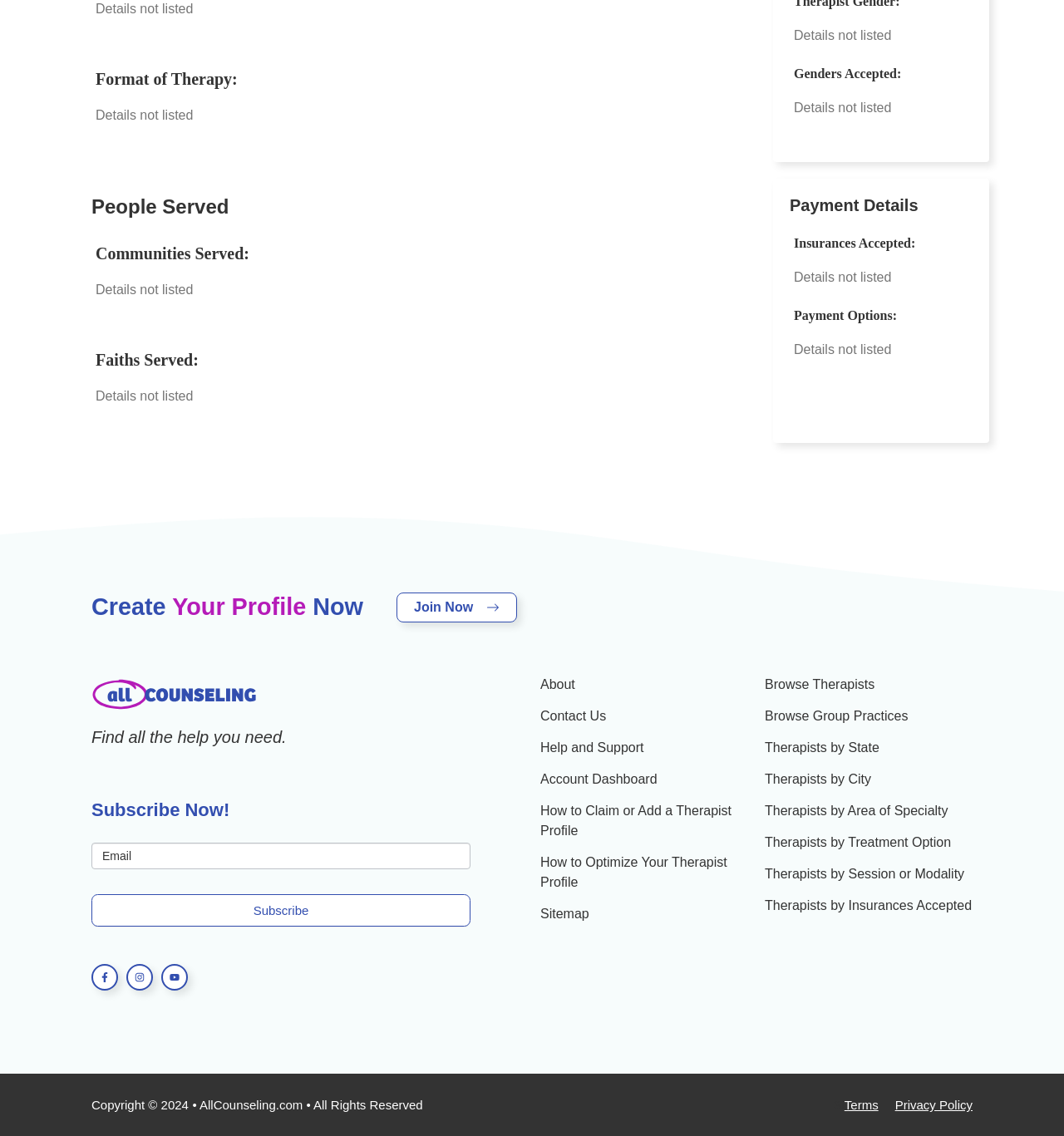Could you locate the bounding box coordinates for the section that should be clicked to accomplish this task: "Create Your Profile Now".

[0.086, 0.522, 0.341, 0.547]